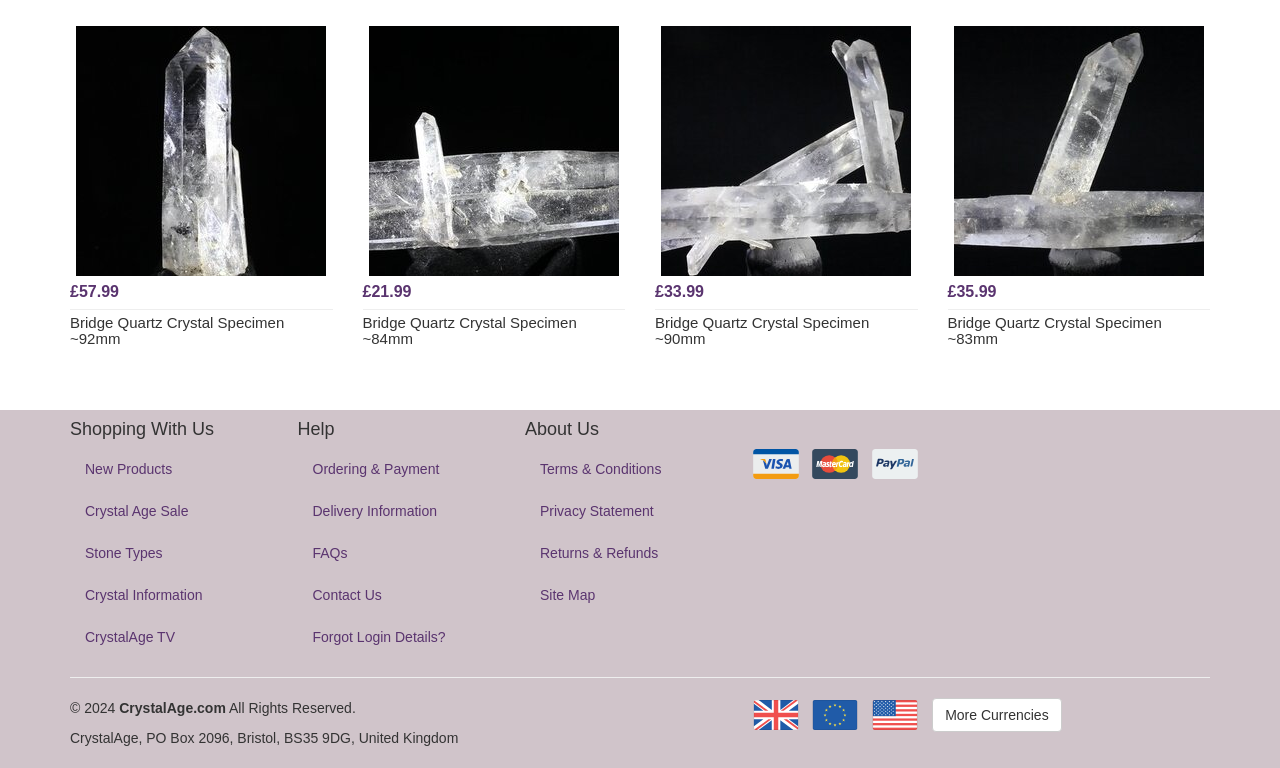Determine the bounding box coordinates of the region to click in order to accomplish the following instruction: "Show Prices in Pound Sterling". Provide the coordinates as four float numbers between 0 and 1, specifically [left, top, right, bottom].

[0.588, 0.919, 0.624, 0.94]